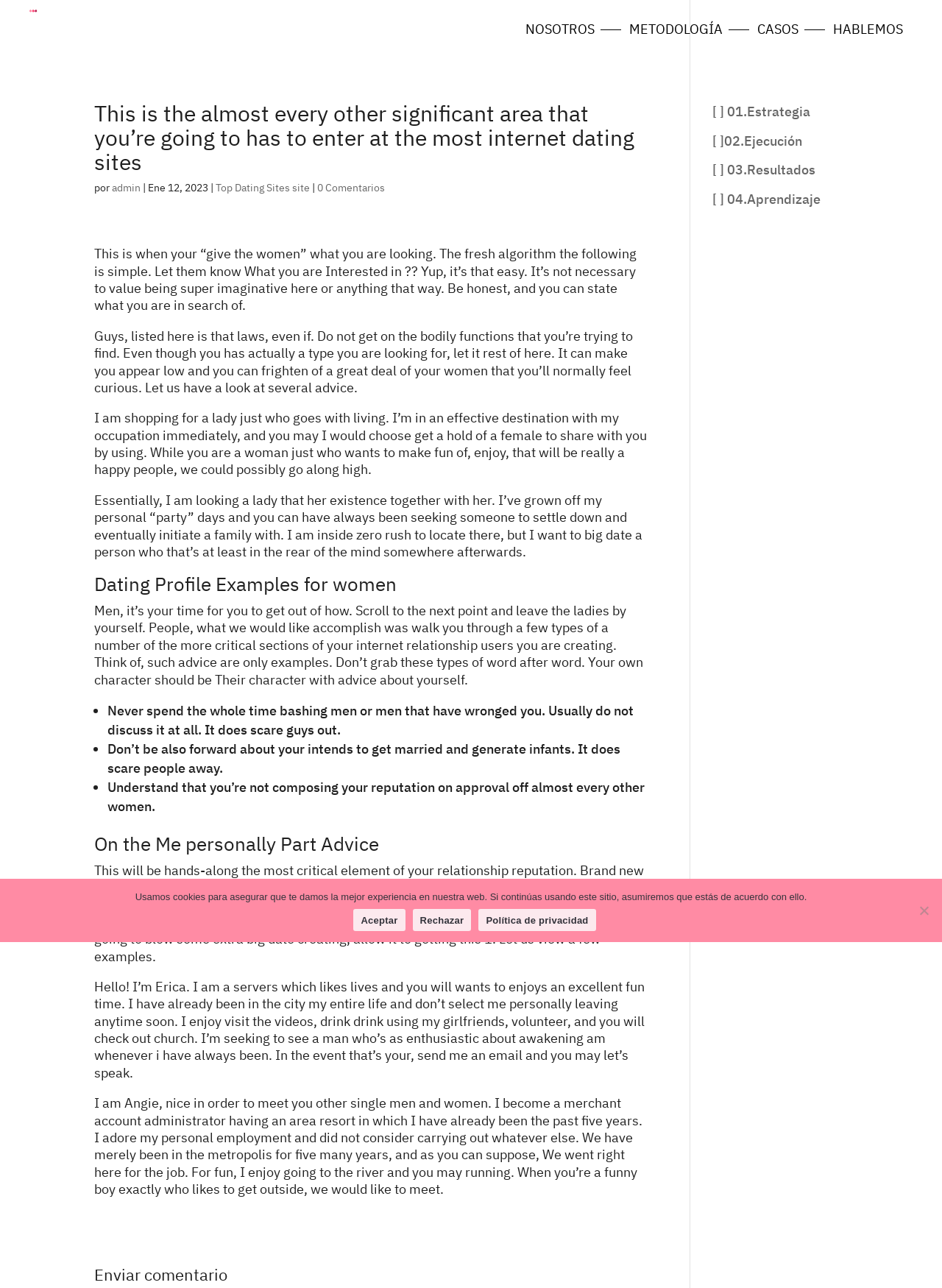Give a comprehensive overview of the webpage, including key elements.

This webpage appears to be a blog or article about online dating, specifically providing advice and examples for creating effective dating profiles. At the top of the page, there is a header section with links to different sections of the website, including "NOSOTROS", "METODOLOGÍA", "CASOS", and "HABLEMOS". Below this, there is a title heading that reads "This is the almost every other significant area that you’re going to has to enter at the most internet dating sites".

The main content of the page is divided into several sections. The first section appears to be an introduction, discussing the importance of creating a good dating profile. This is followed by a section titled "Dating Profile Examples for women", which provides examples of dating profiles for women, along with advice on what to include and what to avoid.

The next section is titled "On the Me personally Part Advice", which focuses on the "About Me" section of a dating profile. This section provides more examples of effective "About Me" sections, along with tips on how to write a compelling and attractive profile.

Throughout the page, there are several links to other articles or sections of the website, including "Top Dating Sites site" and "horny Top dating". There are also several static text elements that provide additional information and advice on creating a good dating profile.

At the bottom of the page, there is a cookie notice dialog that informs users about the website's use of cookies and provides options to accept or reject them.